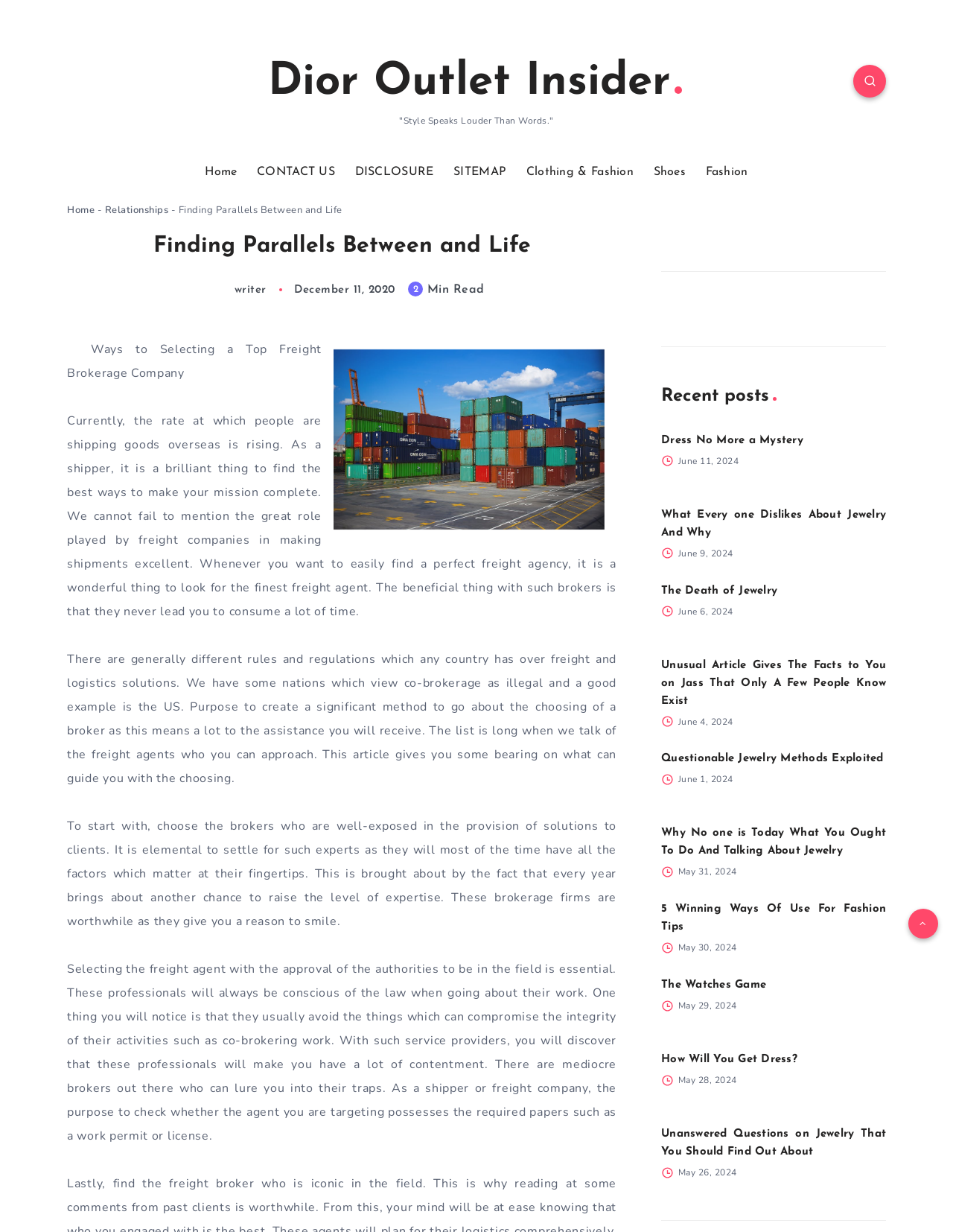What is the category of the article 'Ways to Selecting a Top Freight Brokerage Company'?
Provide an in-depth answer to the question, covering all aspects.

The category of the article can be determined by looking at the navigation breadcrumbs which shows the category 'Clothing & Fashion' as the parent category of the article.